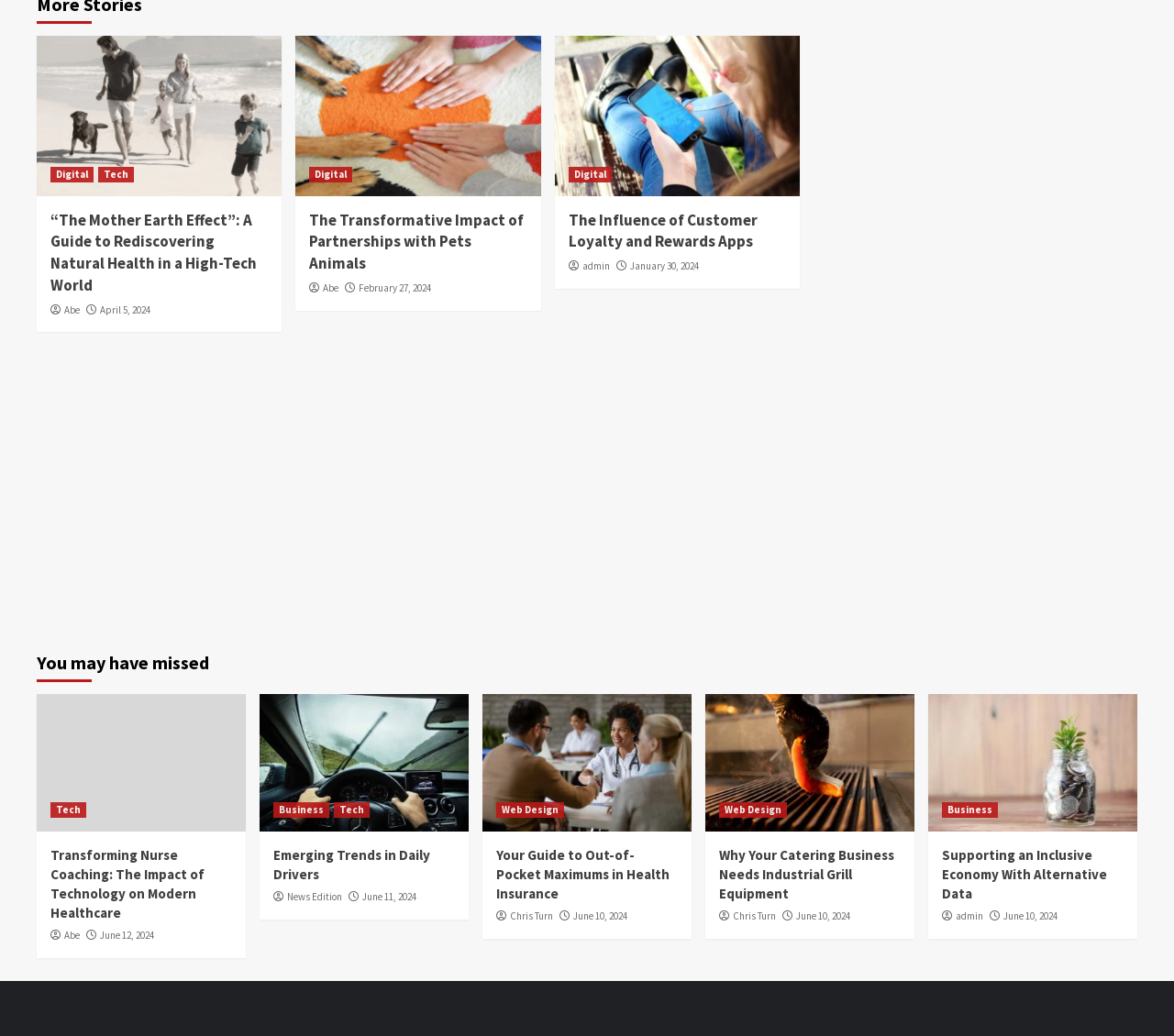Pinpoint the bounding box coordinates of the element to be clicked to execute the instruction: "Explore 'Transforming Nurse Coaching: The Impact of Technology on Modern Healthcare'".

[0.043, 0.816, 0.198, 0.891]